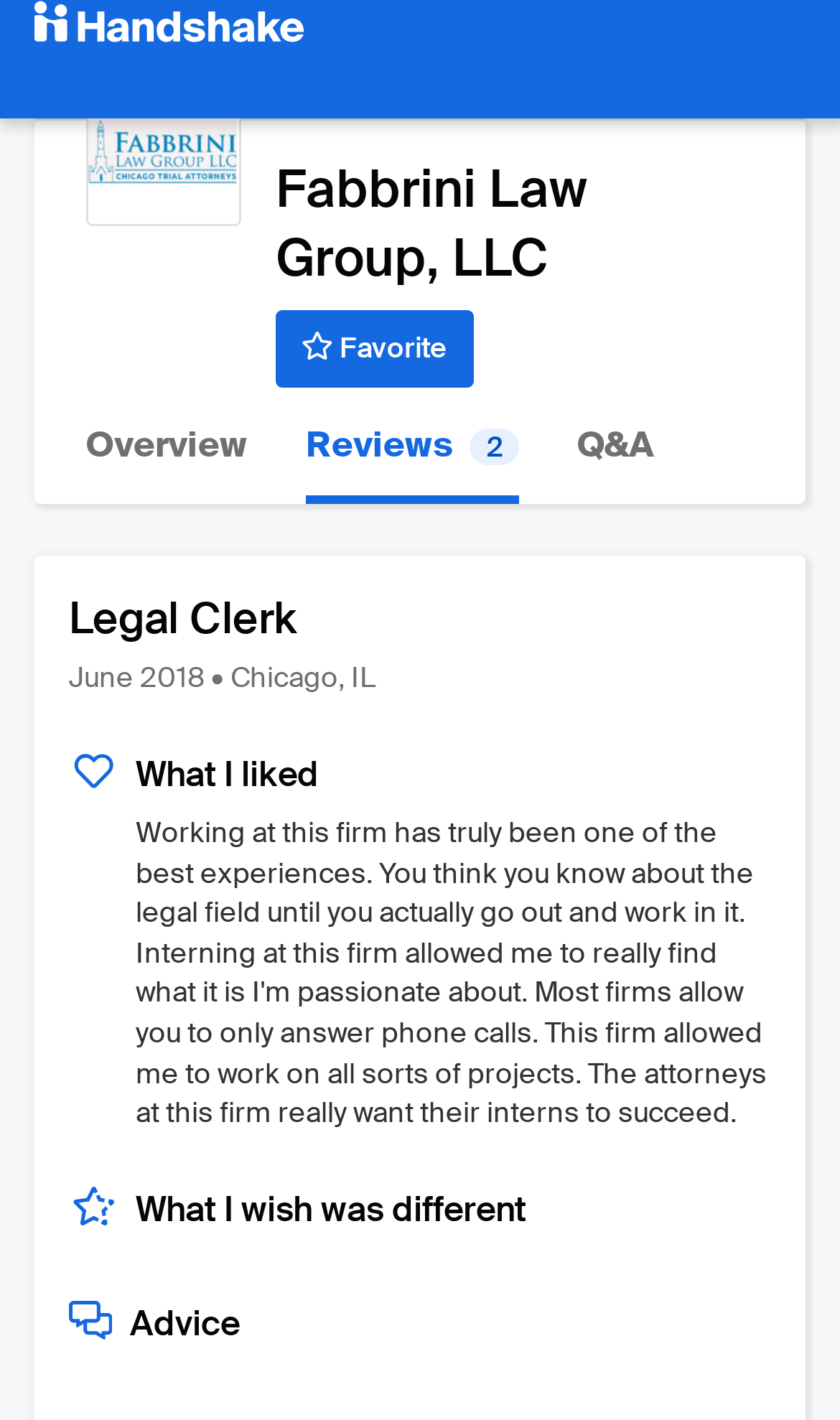Where is the company located?
Provide a thorough and detailed answer to the question.

The company location can be found in the static text element with the text 'June 2018 • Chicago, IL' which is located below the job title and above the review content.